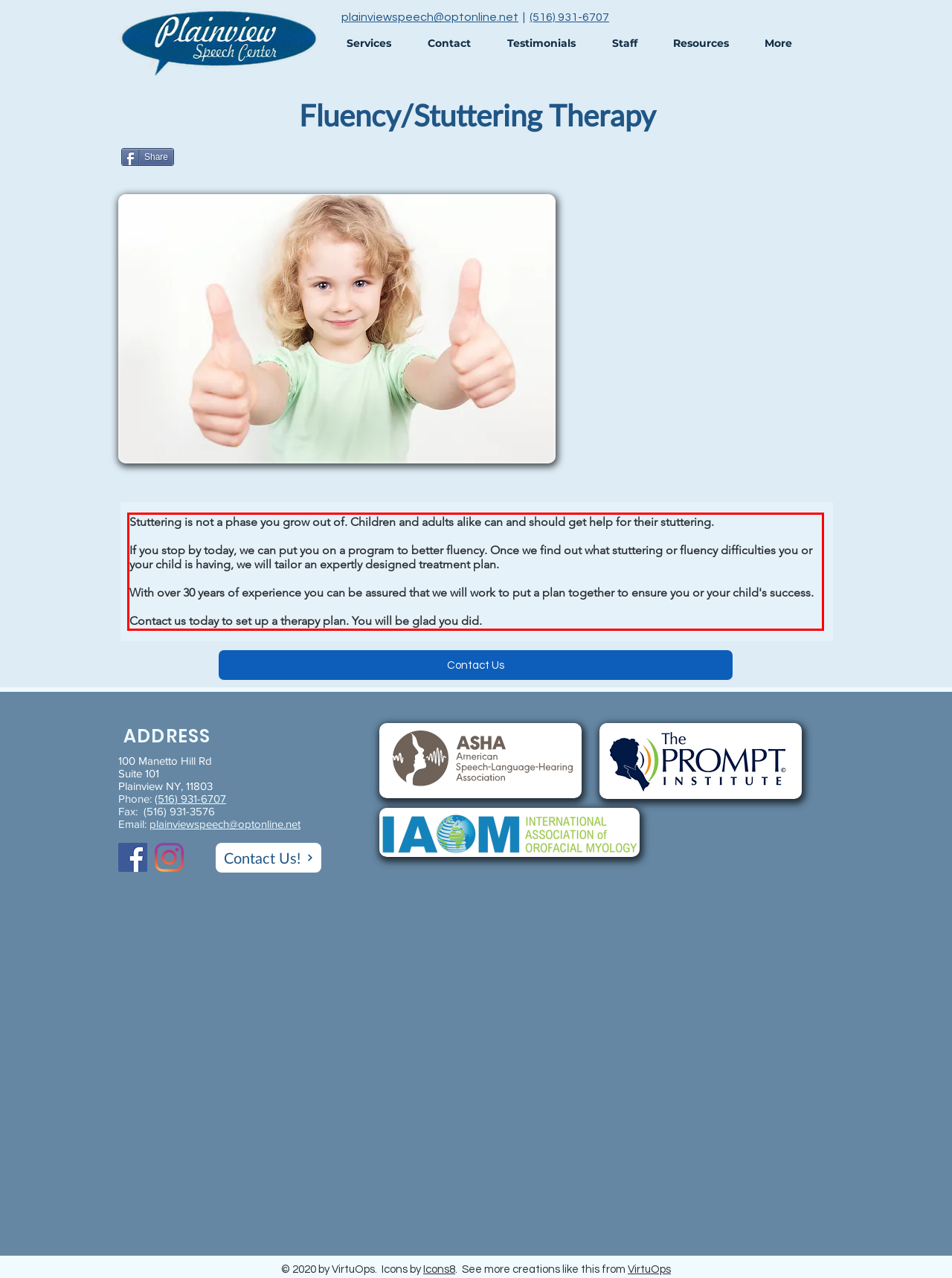Given a webpage screenshot with a red bounding box, perform OCR to read and deliver the text enclosed by the red bounding box.

Stuttering is not a phase you grow out of. Children and adults alike can and should get help for their stuttering. If you stop by today, we can put you on a program to better fluency. Once we find out what stuttering or fluency difficulties you or your child is having, we will tailor an expertly designed treatment plan. With over 30 years of experience you can be assured that we will work to put a plan together to ensure you or your child's success. Contact us today to set up a therapy plan. You will be glad you did.